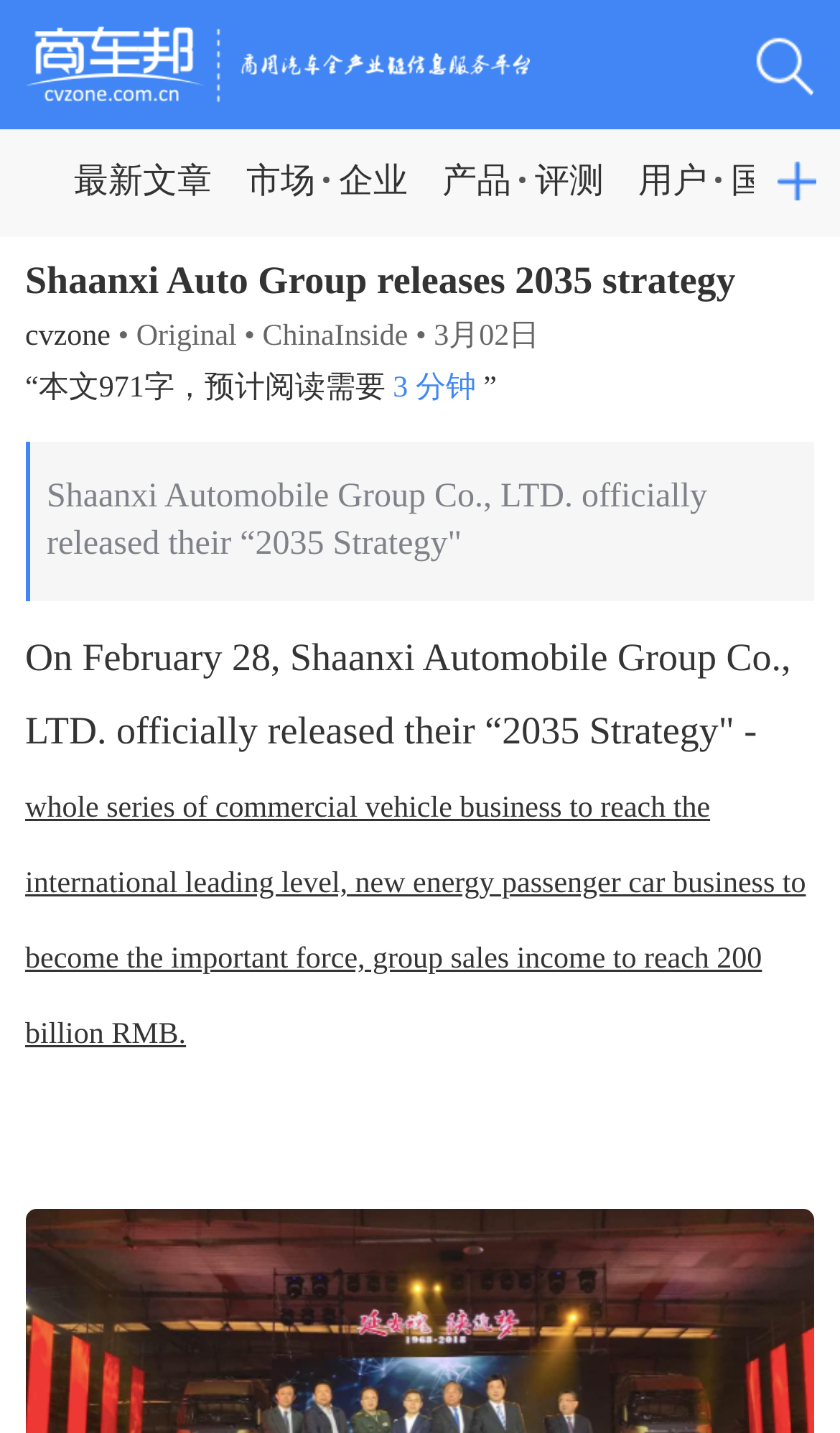Identify the bounding box coordinates for the region of the element that should be clicked to carry out the instruction: "Click the latest article link". The bounding box coordinates should be four float numbers between 0 and 1, i.e., [left, top, right, bottom].

[0.088, 0.09, 0.252, 0.165]